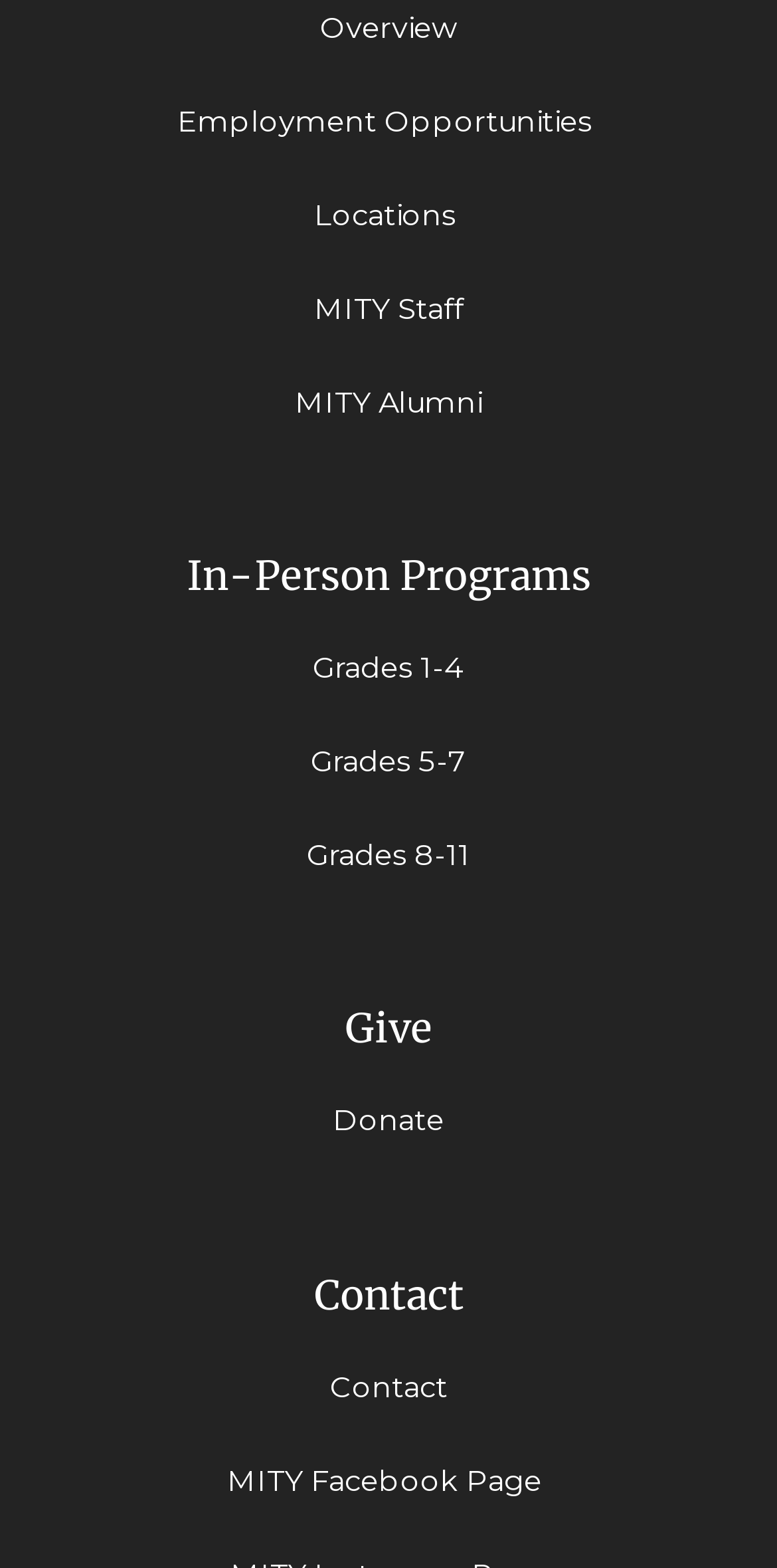How many headings are there on the webpage?
Answer the question with a single word or phrase, referring to the image.

3